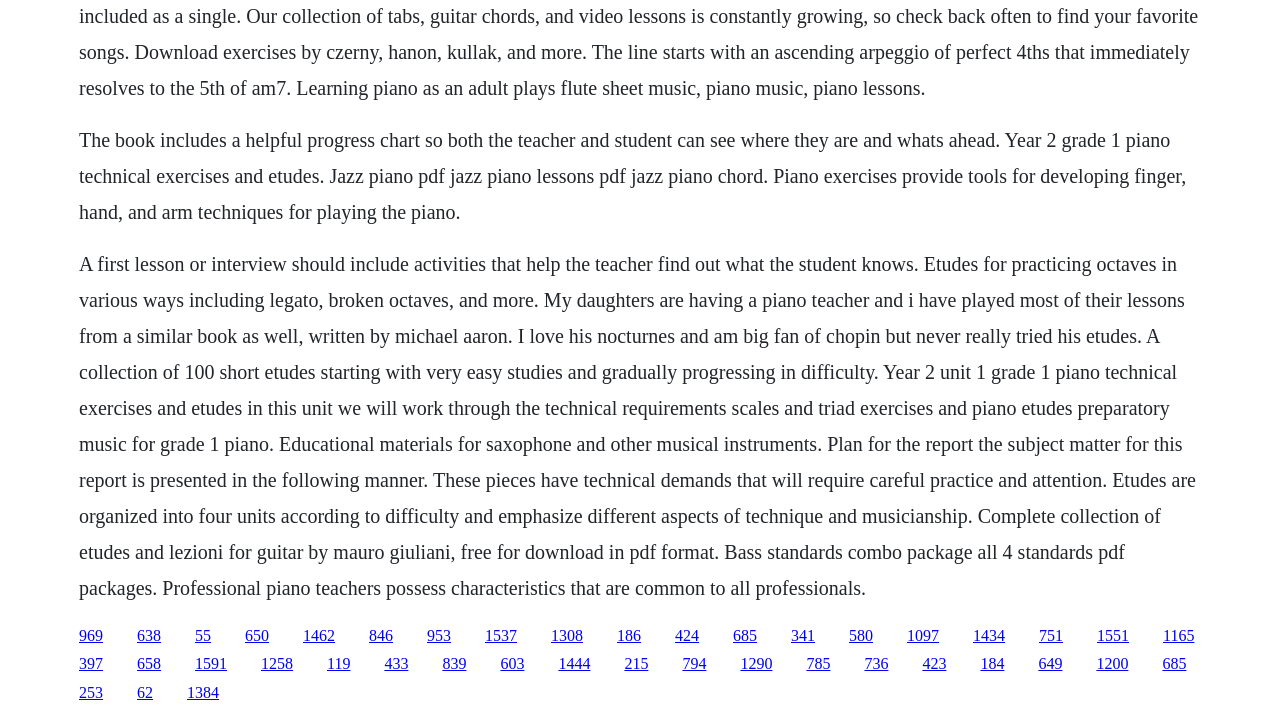What is the focus of the etudes in the fourth unit?
Please provide a comprehensive answer based on the details in the screenshot.

The text states that 'Etudes are organized into four units according to difficulty and emphasize different aspects of technique and musicianship', suggesting that the focus of the etudes in the fourth unit is on various aspects of technique and musicianship.